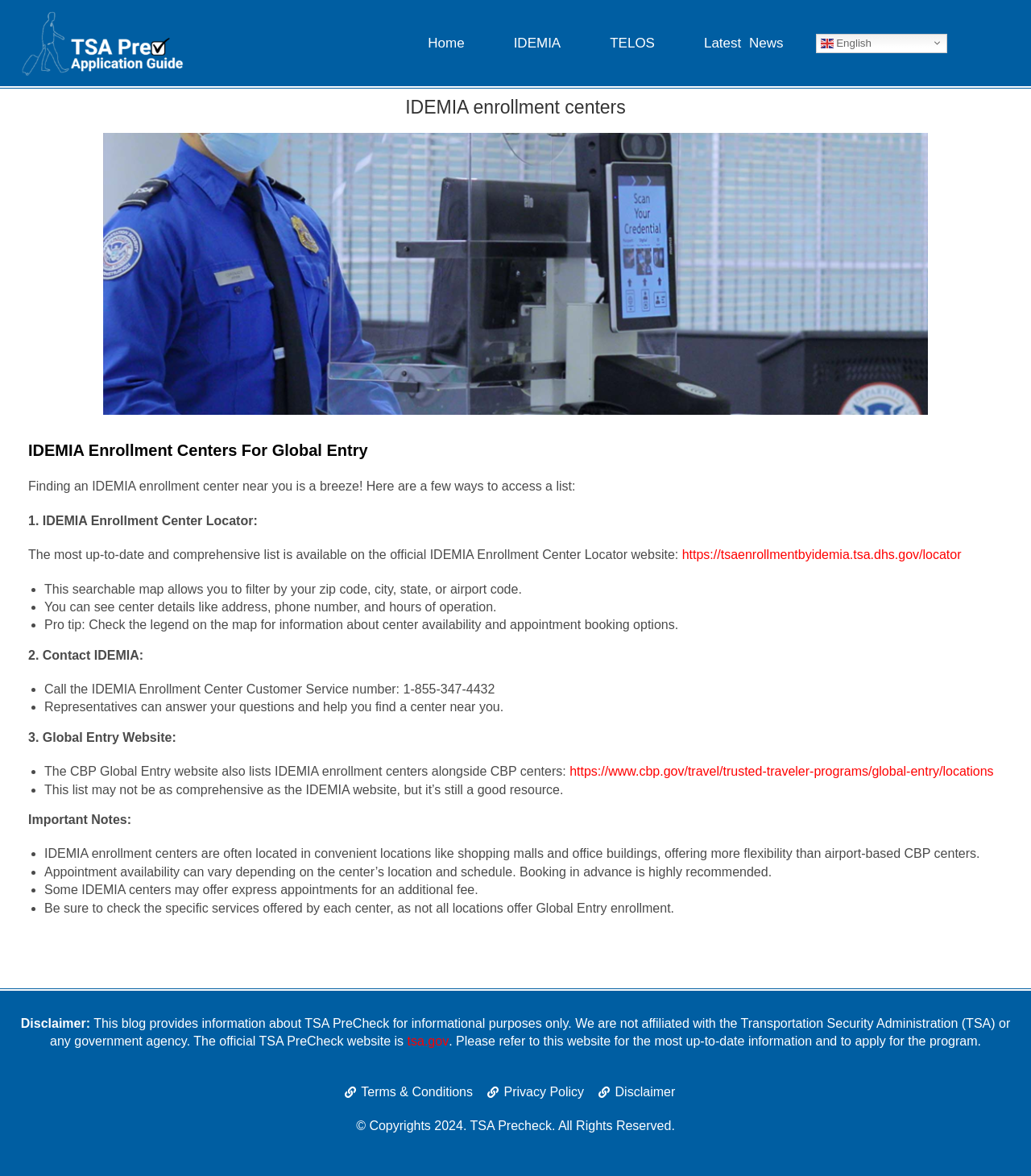Please reply to the following question with a single word or a short phrase:
How many ways are provided to access a list of enrollment centers?

3